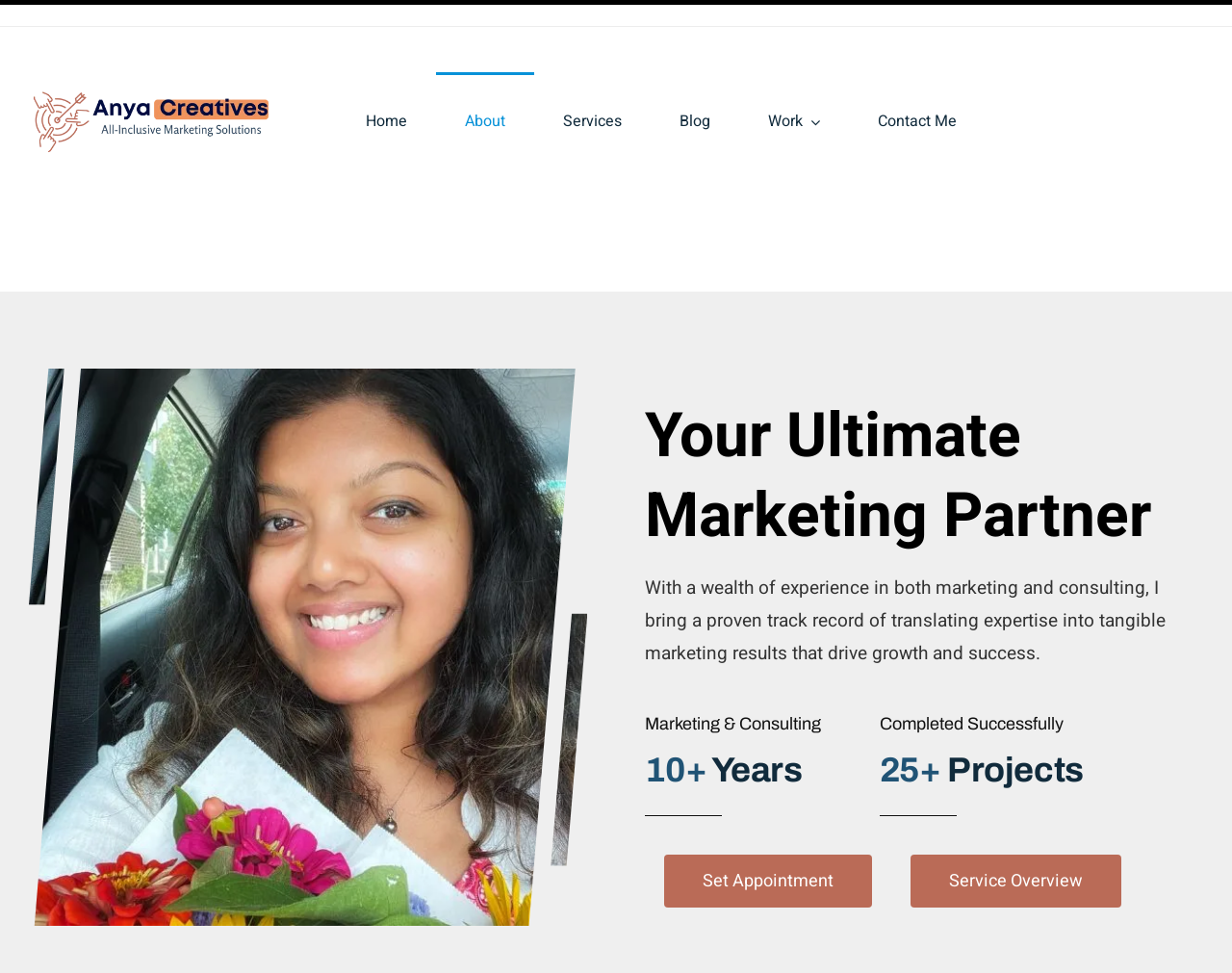Please pinpoint the bounding box coordinates for the region I should click to adhere to this instruction: "Click the logo to navigate to the homepage".

[0.023, 0.023, 0.226, 0.05]